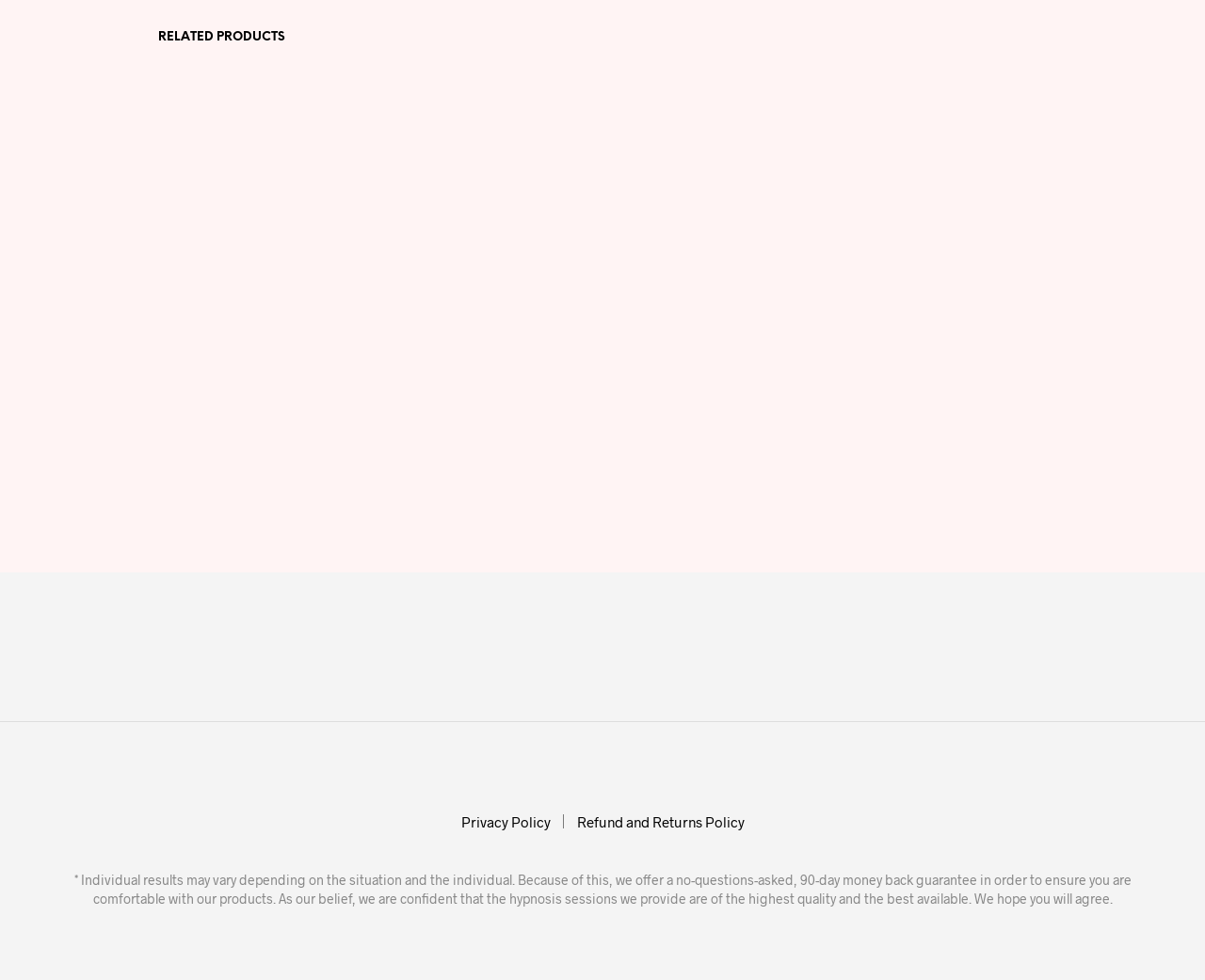Locate the bounding box coordinates of the area you need to click to fulfill this instruction: 'Click on 'Positive Self Image Hypnosis Downloads''. The coordinates must be in the form of four float numbers ranging from 0 to 1: [left, top, right, bottom].

[0.134, 0.105, 0.187, 0.185]